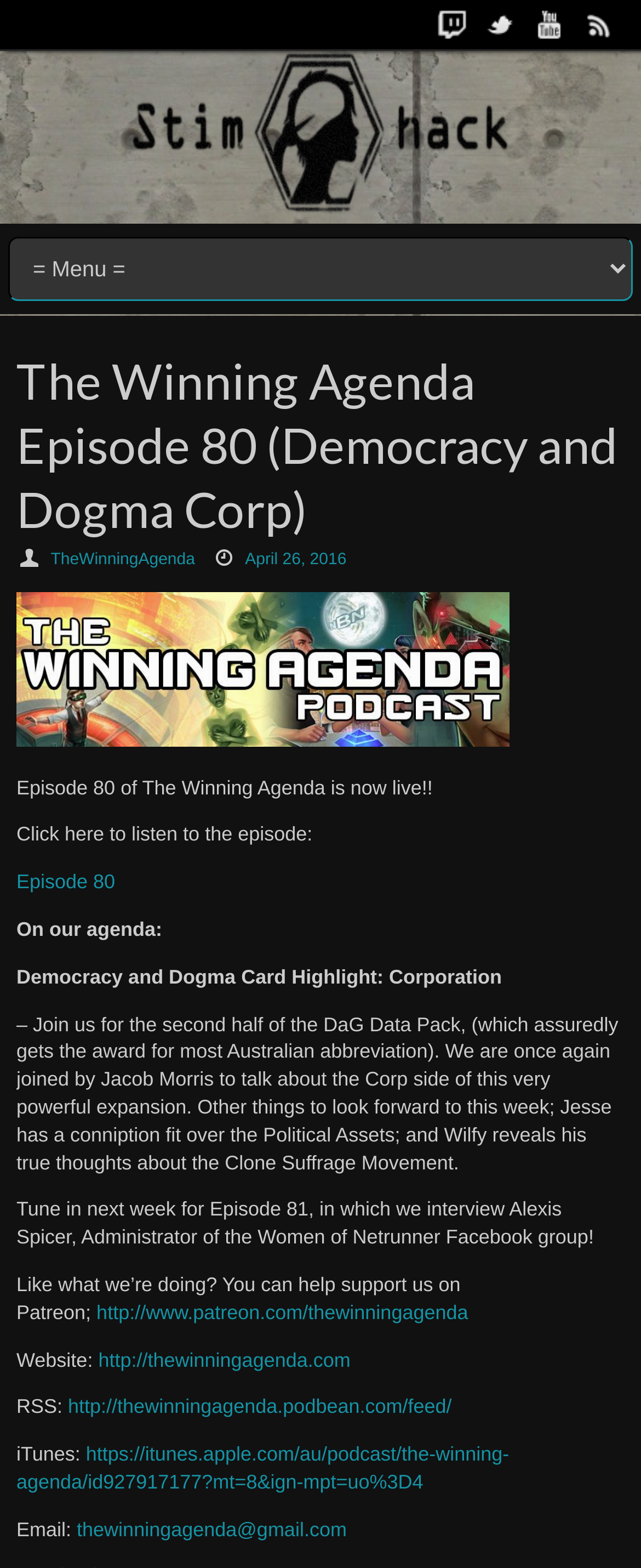Point out the bounding box coordinates of the section to click in order to follow this instruction: "Visit the website".

[0.153, 0.86, 0.547, 0.874]